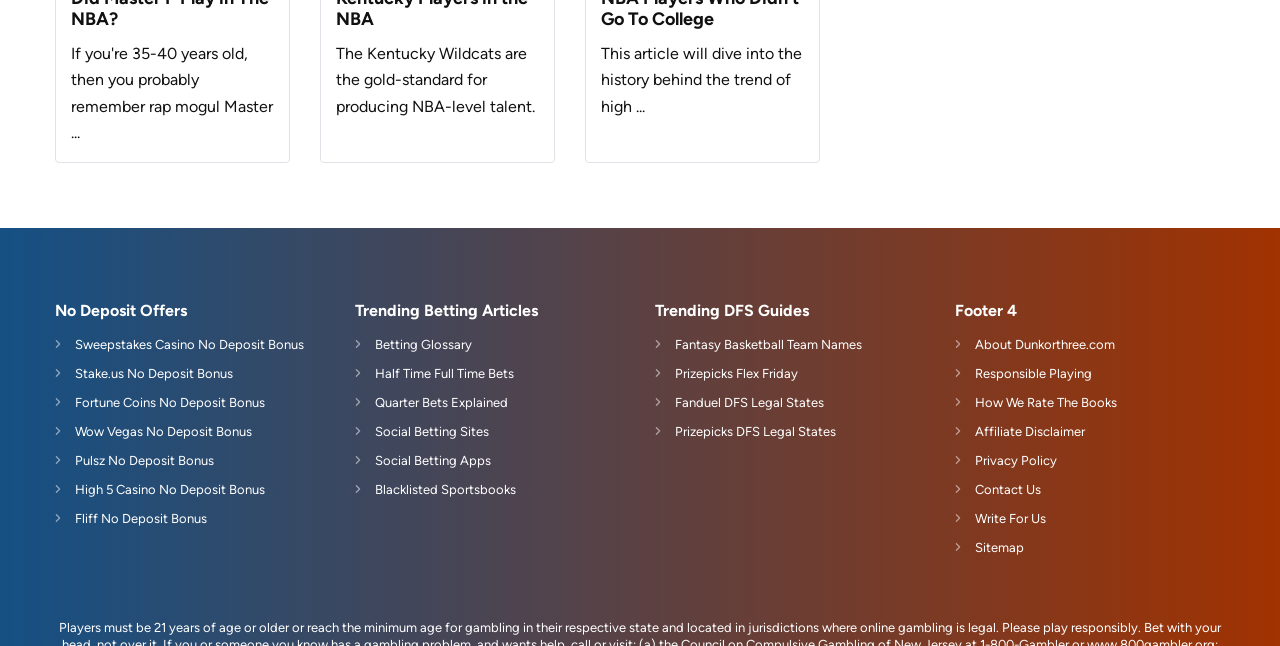Give a concise answer using one word or a phrase to the following question:
How many categories of content are listed on the webpage?

Three